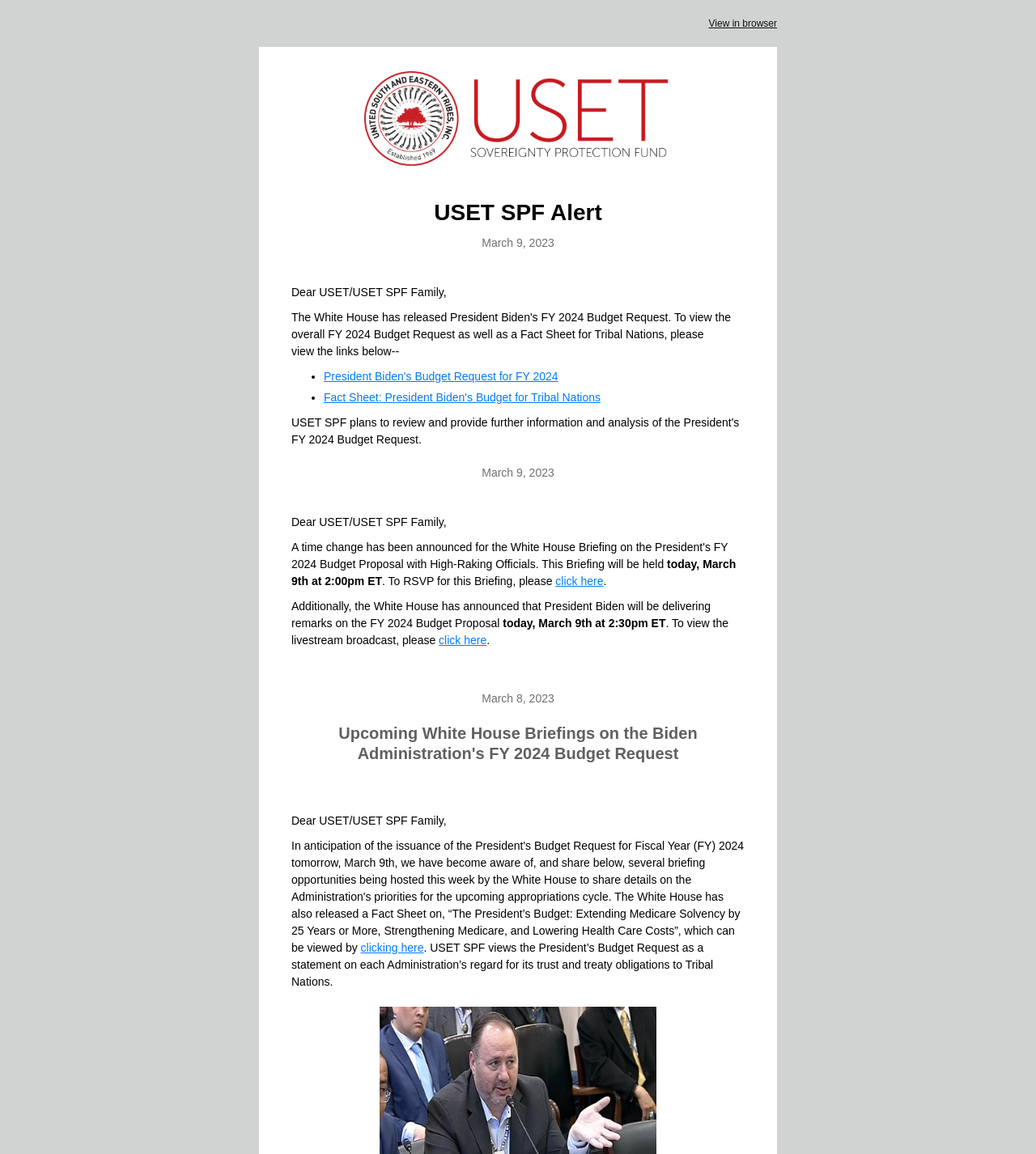Please provide a short answer using a single word or phrase for the question:
What time will President Biden deliver remarks on the FY 2024 Budget Proposal?

2:30pm ET